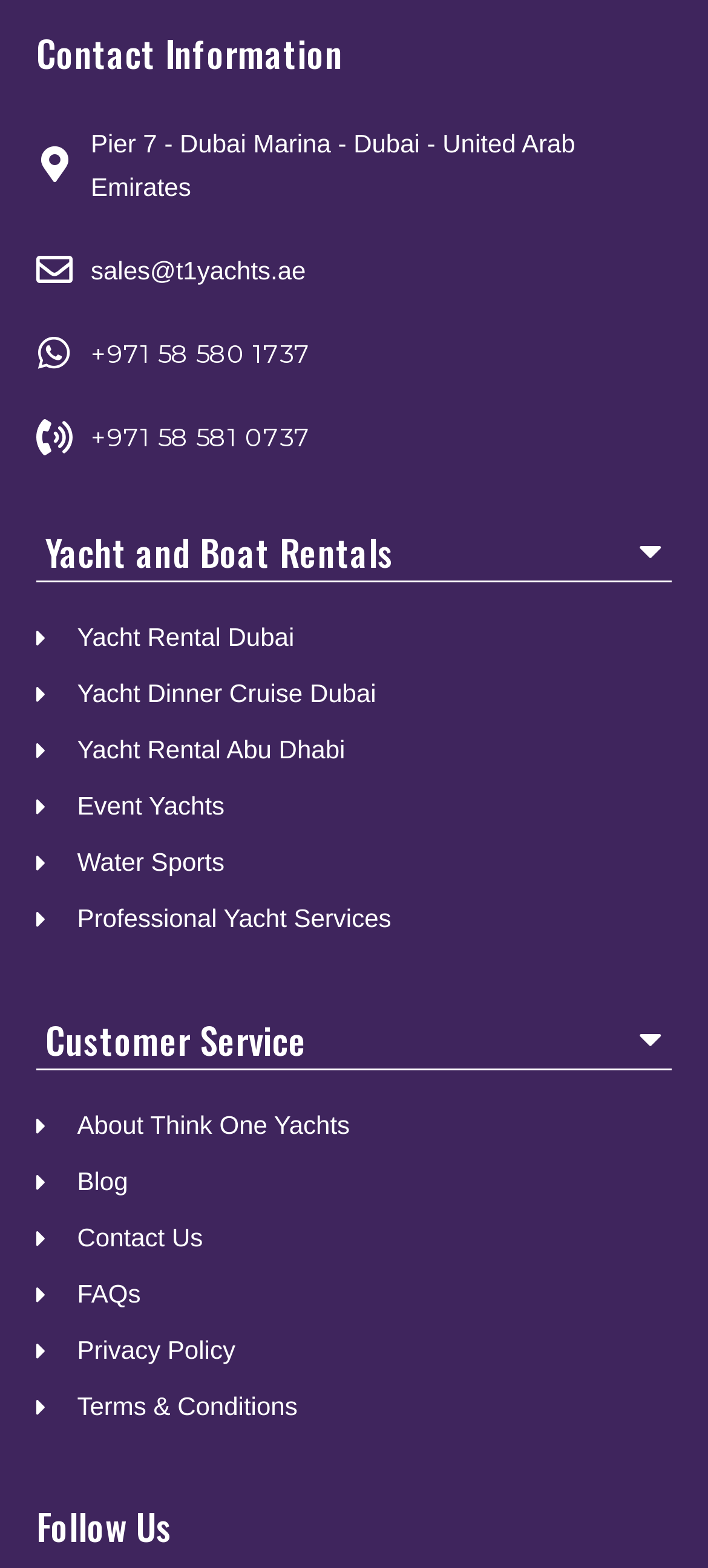Can you find the bounding box coordinates for the element that needs to be clicked to execute this instruction: "Call the office phone number"? The coordinates should be given as four float numbers between 0 and 1, i.e., [left, top, right, bottom].

[0.128, 0.216, 0.438, 0.236]